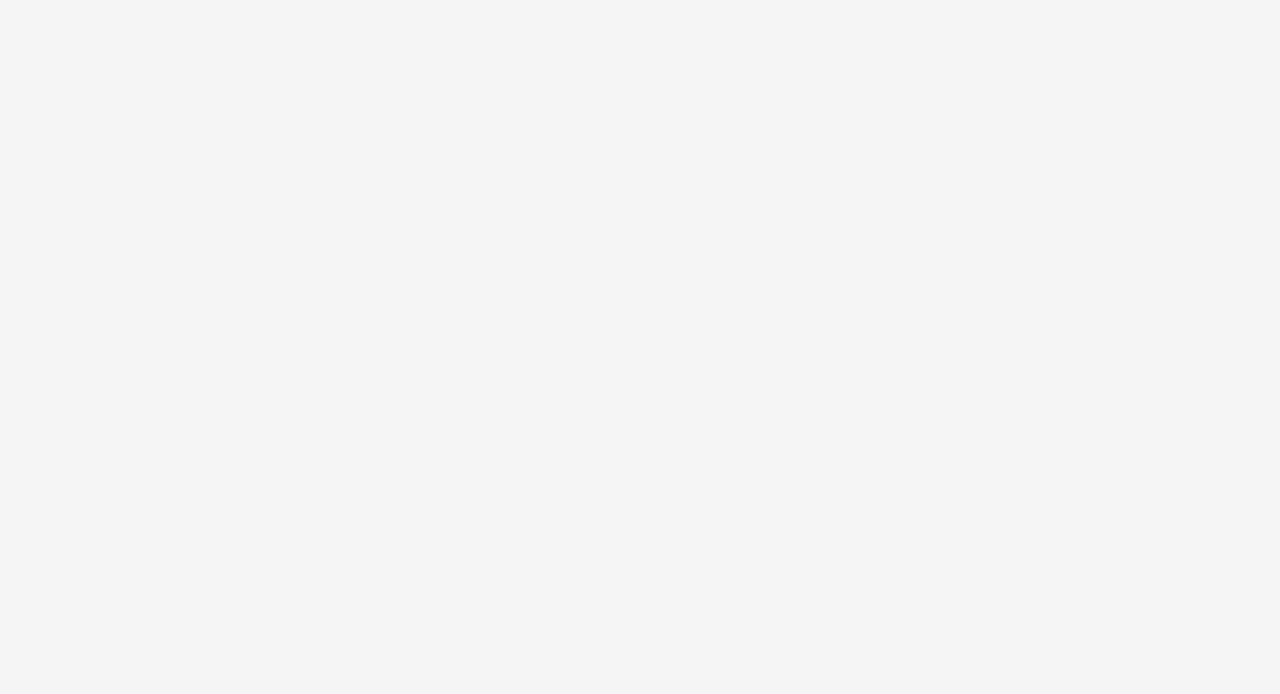What is the address of Crisp?
Can you give a detailed and elaborate answer to the question?

I found the address by looking at the static text elements at the top of the webpage, which display the address as '1874 Defoor Ave NW' and 'Atlanta, GA 30318'.